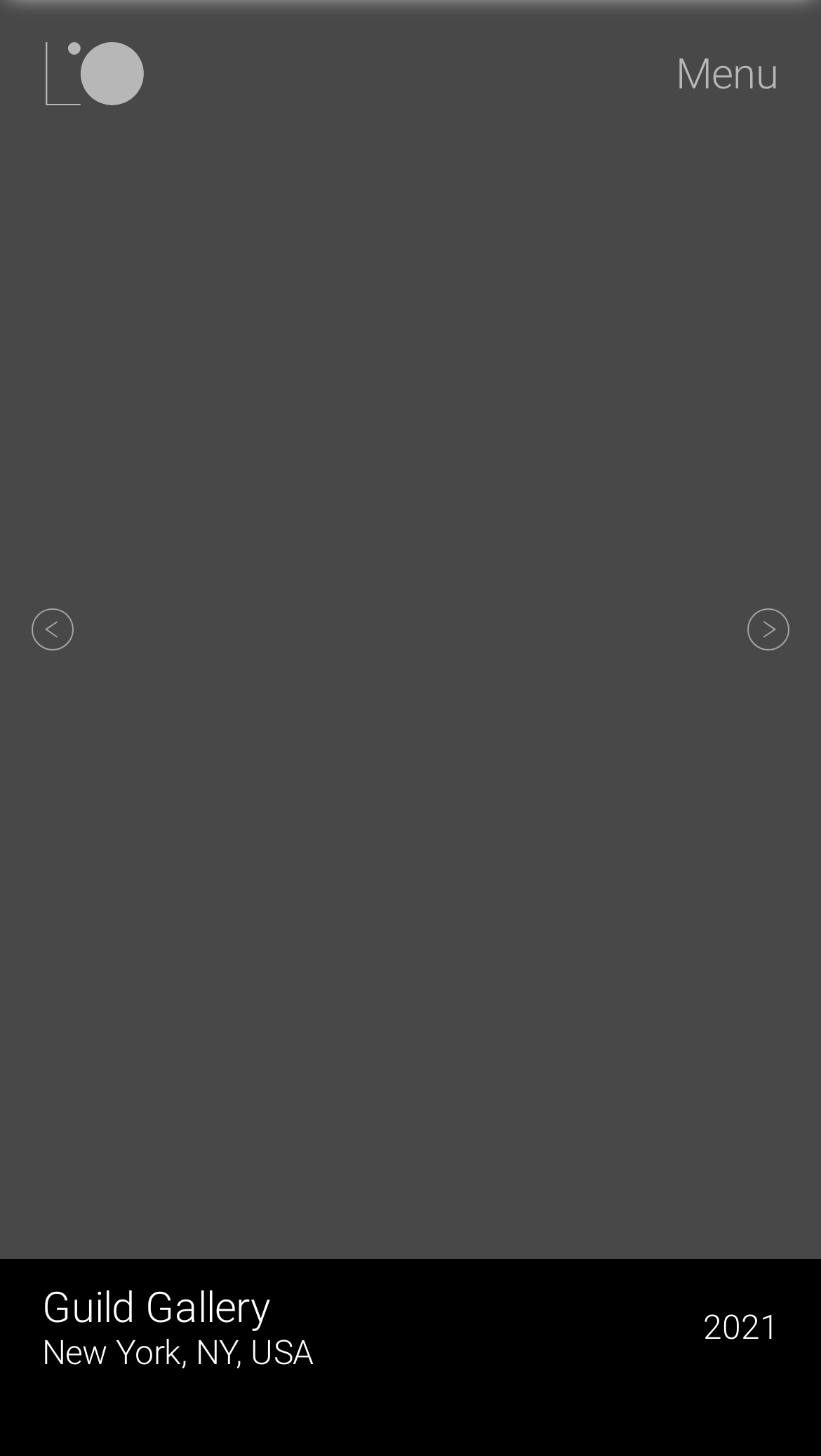What is the name of the gallery?
Answer the question with a single word or phrase by looking at the picture.

Guild Gallery